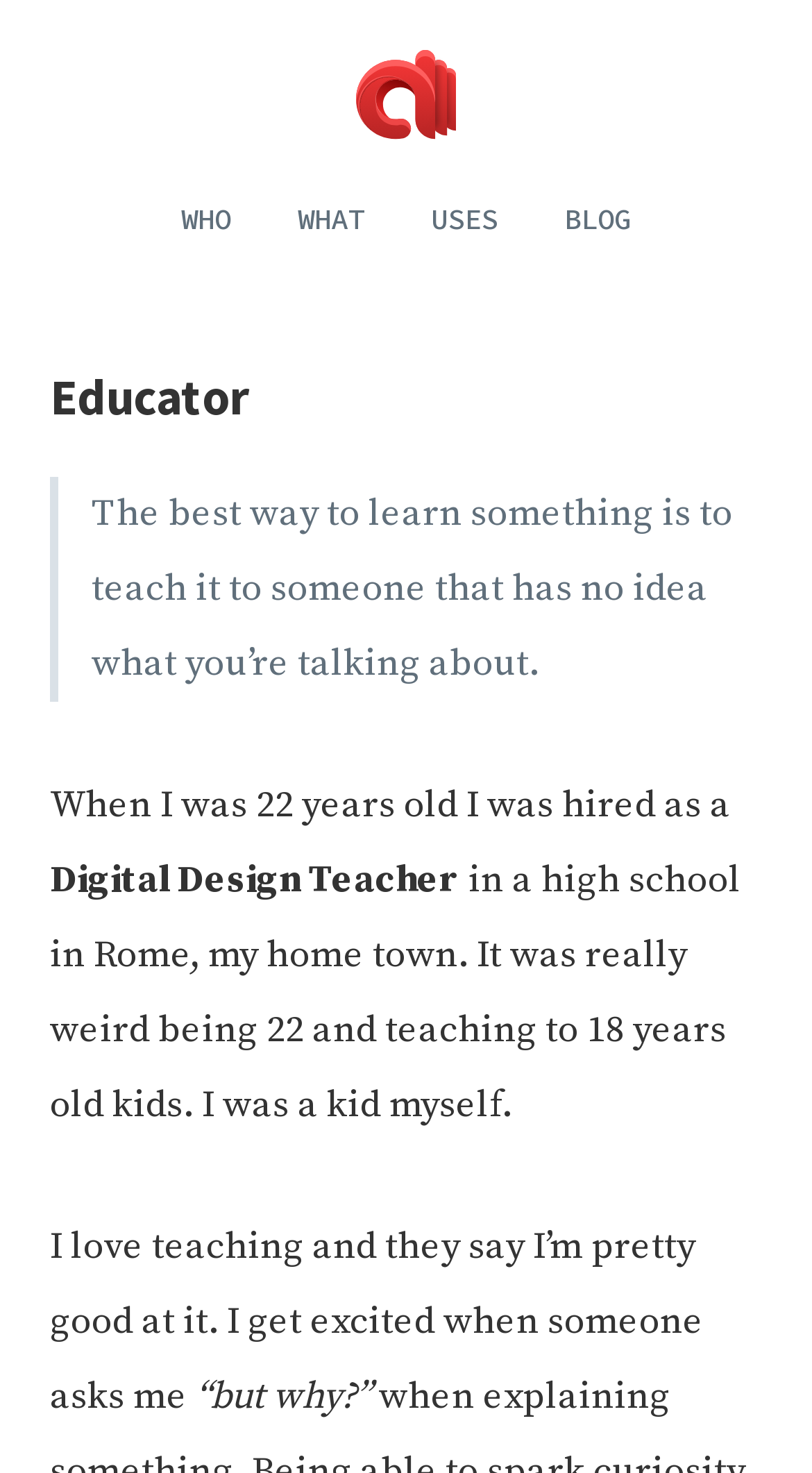Respond to the following question using a concise word or phrase: 
What is the author's attitude towards teaching?

I love teaching